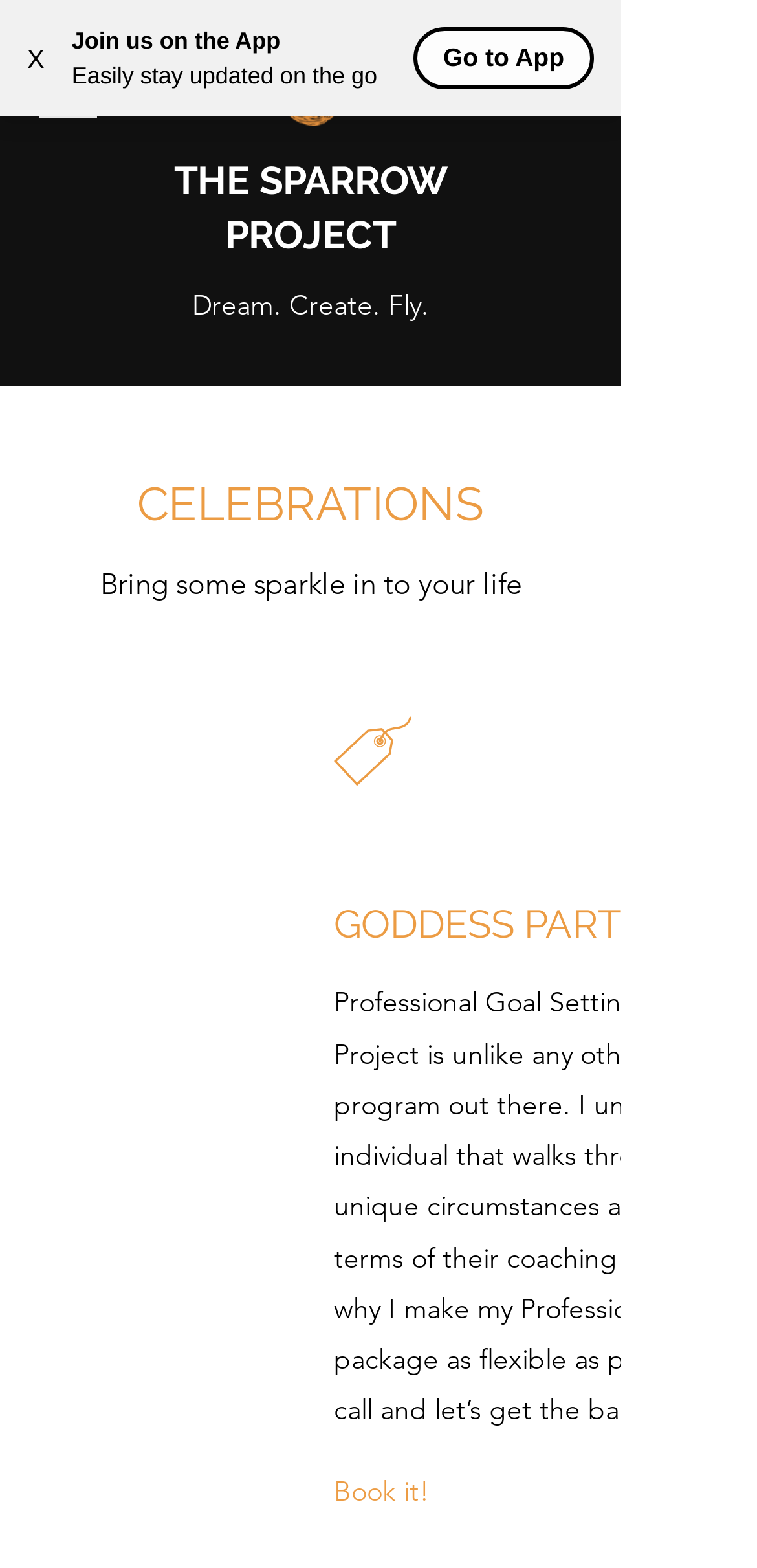Identify and provide the bounding box coordinates of the UI element described: "parent_node: 0 aria-label="Open navigation menu"". The coordinates should be formatted as [left, top, right, bottom], with each number being a float between 0 and 1.

[0.679, 0.026, 0.782, 0.076]